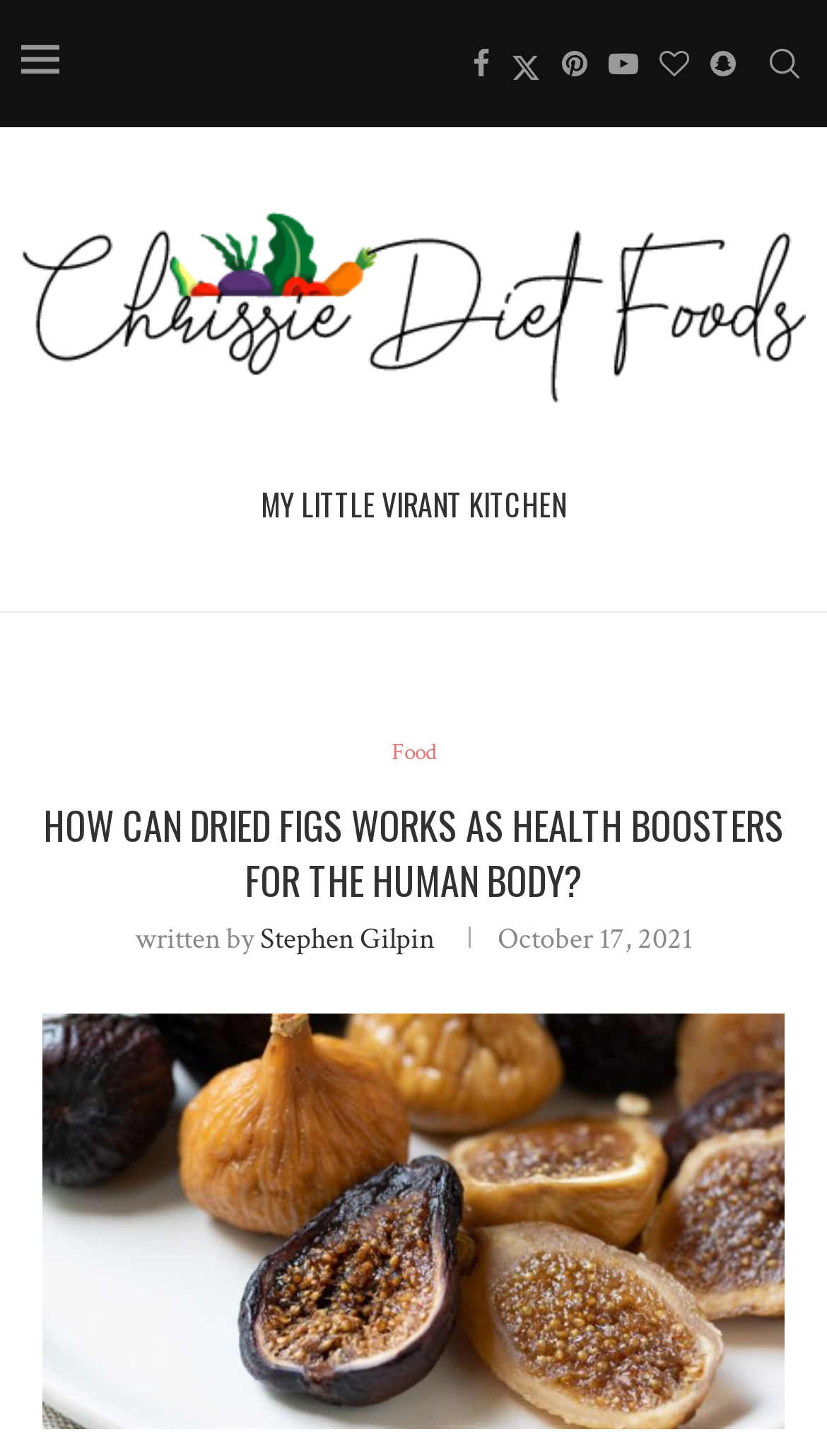Please indicate the bounding box coordinates of the element's region to be clicked to achieve the instruction: "Visit Facebook page". Provide the coordinates as four float numbers between 0 and 1, i.e., [left, top, right, bottom].

[0.572, 0.001, 0.592, 0.086]